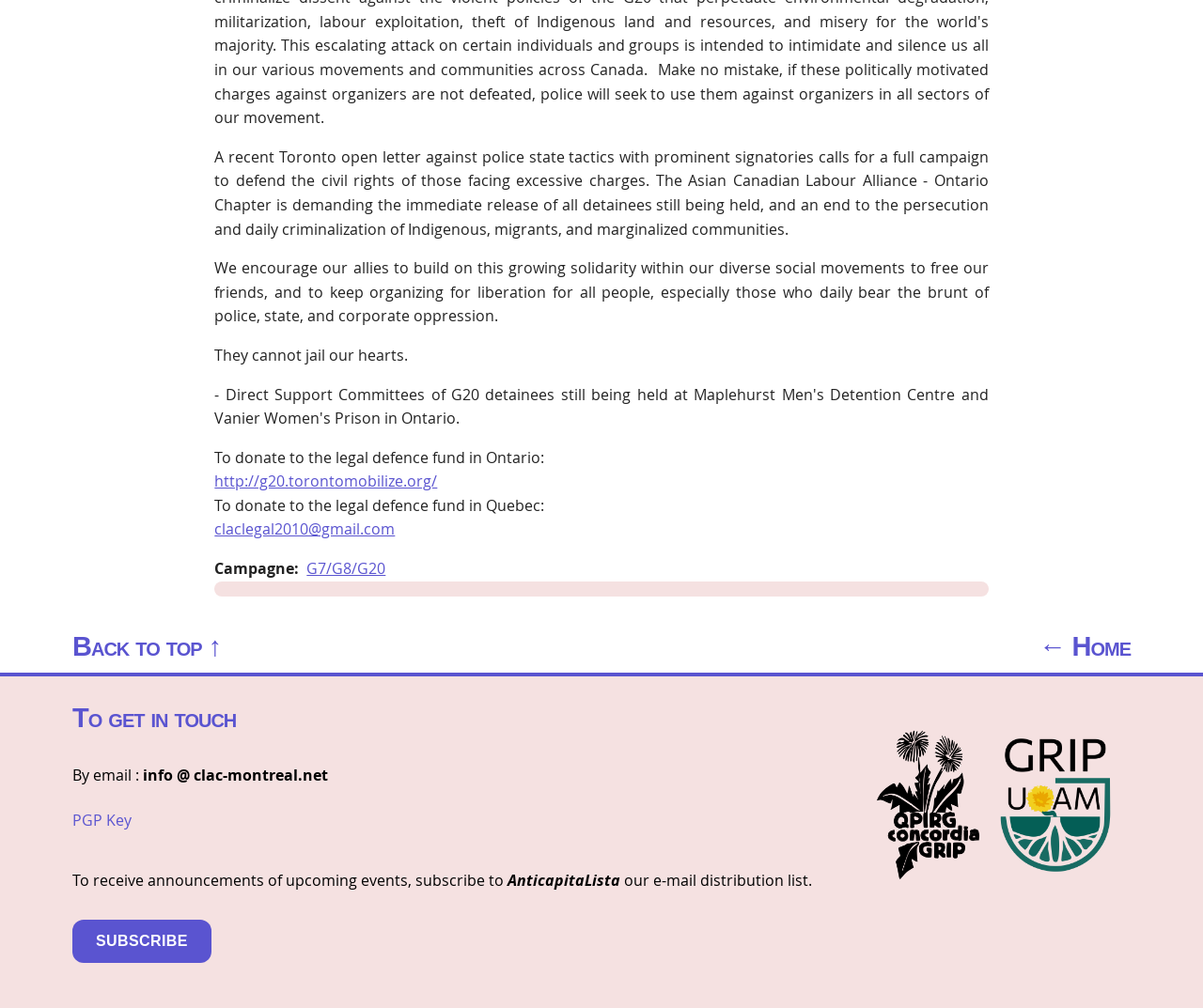What is the purpose of the 'Subscribe' button?
Answer the question based on the image using a single word or a brief phrase.

To receive announcements